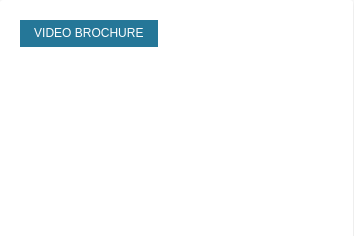What is the goal of using video brochures in marketing?
Offer a detailed and full explanation in response to the question.

The goal of using video brochures in marketing is to drive business success, as stated in the caption. This is achieved by fostering better communication and engagement with customers, ultimately leading to a return on investment.